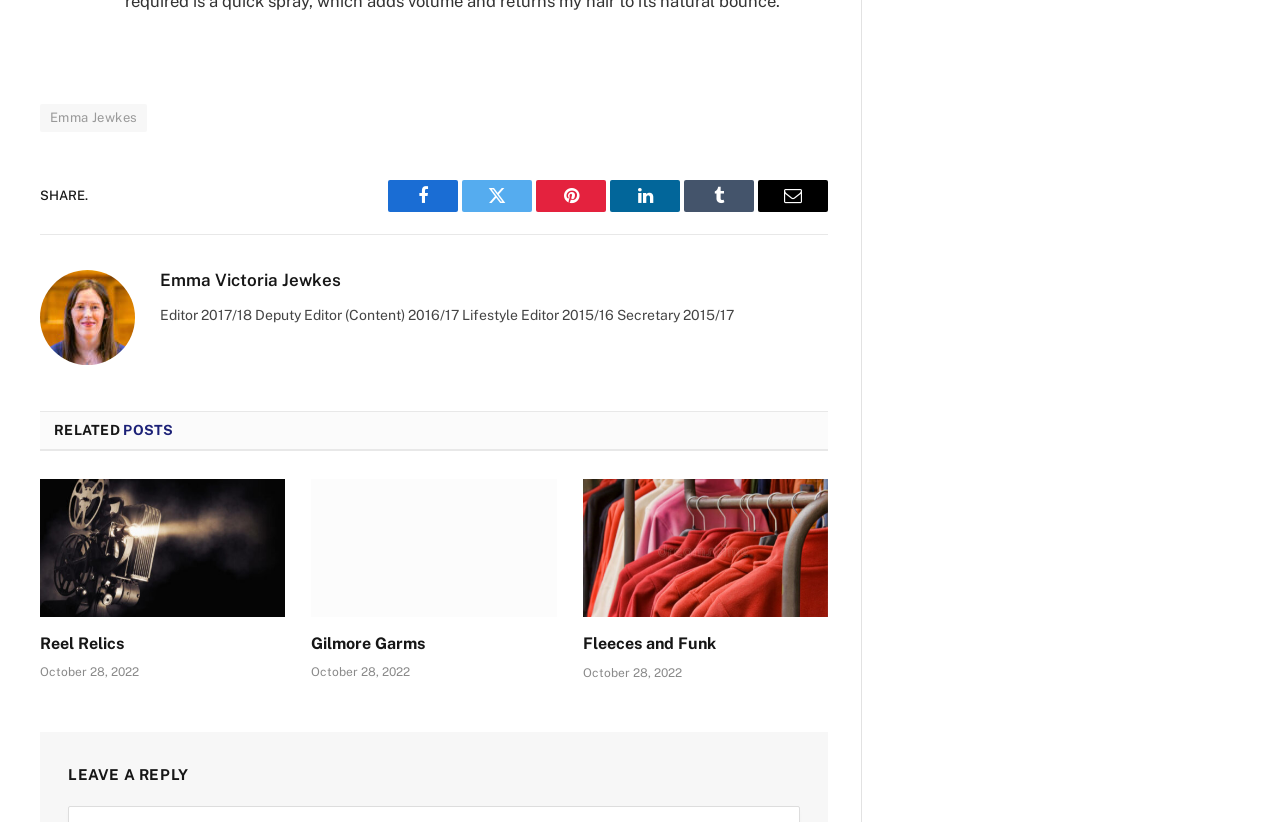What is the purpose of the section at the bottom of the page?
Please provide an in-depth and detailed response to the question.

The section at the bottom of the page is for leaving a reply or comment, as indicated by the static text element with the text 'LEAVE A REPLY'.